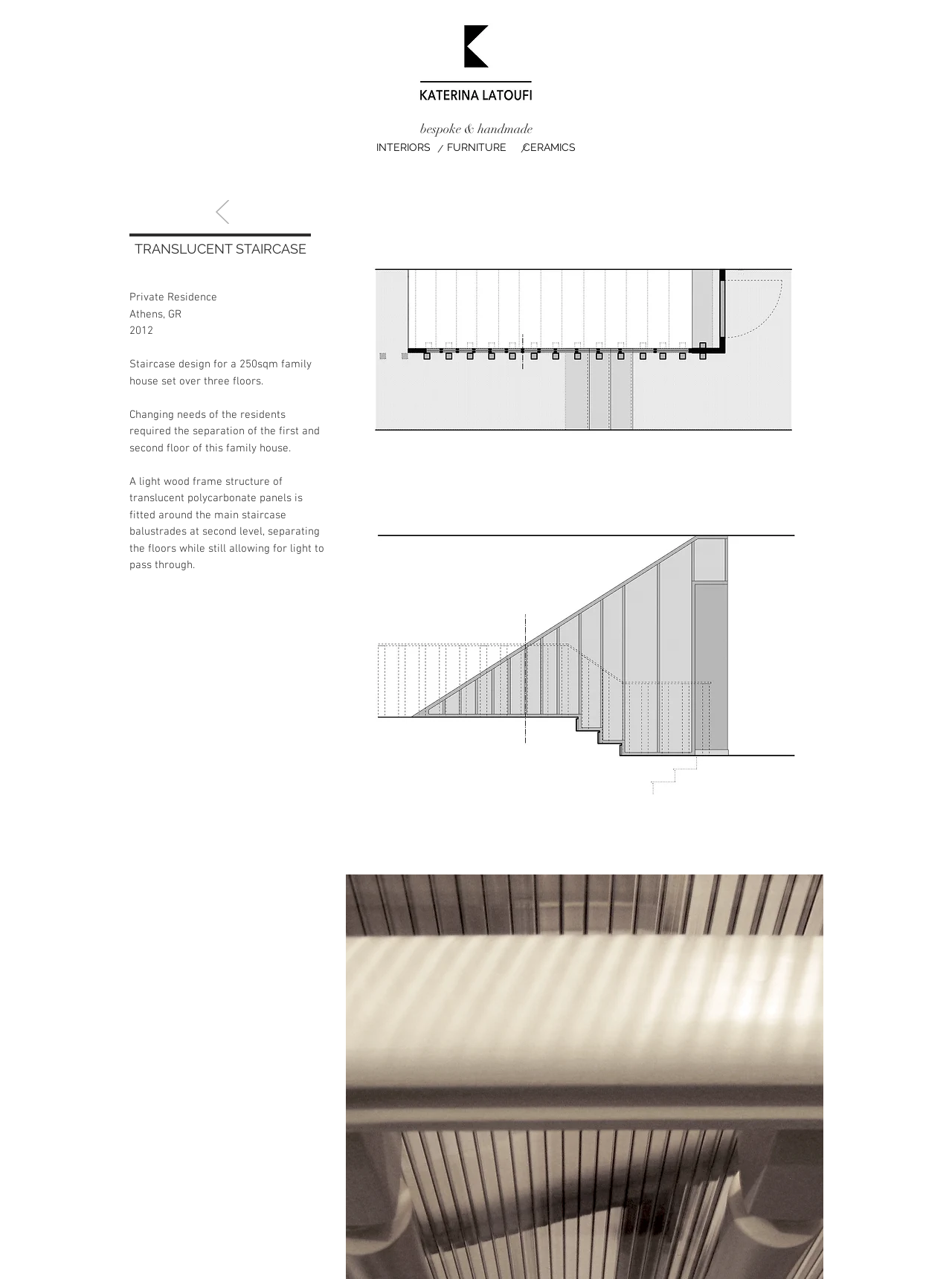Offer an in-depth caption of the entire webpage.

This webpage is about a bespoke staircase design for a family house in Athens, set over three floors. At the top, there is a link to the website's homepage, followed by three headings: "bespoke & handmade", a decorative separator, and "TRANSLUCENT STAIRCASE". Below these headings, there are four links to different sections of the website: "INTERIORS", "FURNITURE", "CERAMICS", and an empty link.

On the left side of the page, there is a section with several lines of text. The first line reads "Private Residence", followed by "Athens, GR" and "2012". Then, there is a brief description of the staircase design, which is for a 250sqm family house set over three floors. The text continues to explain that the design was required to separate the first and second floors of the house, and that a light wood frame structure with translucent polycarbonate panels was used to achieve this while still allowing light to pass through.

On the right side of the page, there is a large button with a popup menu, which is not described in the accessibility tree. There are no images on the page. Overall, the webpage has a simple and clean layout, with a focus on presenting the staircase design and its features.